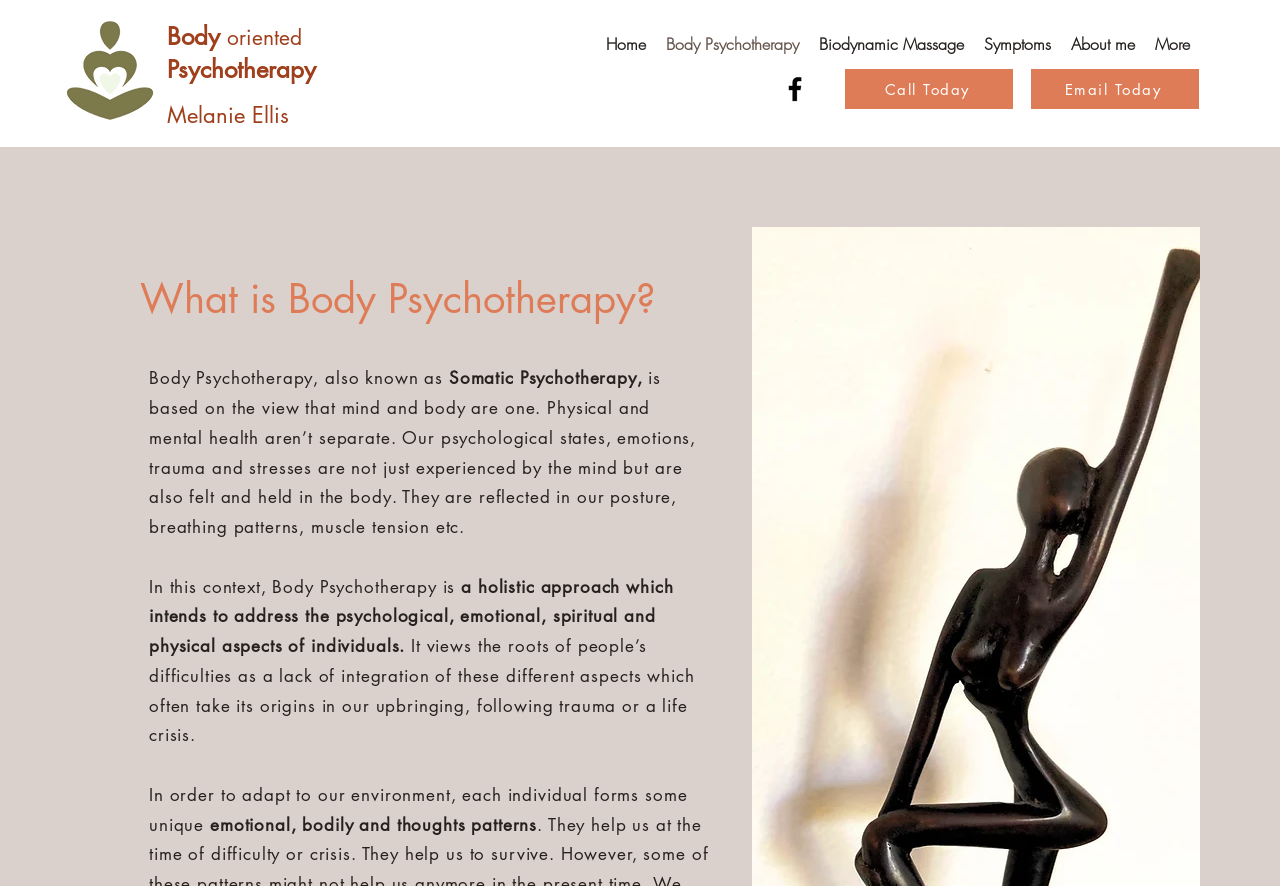Could you provide the bounding box coordinates for the portion of the screen to click to complete this instruction: "Learn about Biodynamic Massage"?

[0.632, 0.033, 0.761, 0.067]